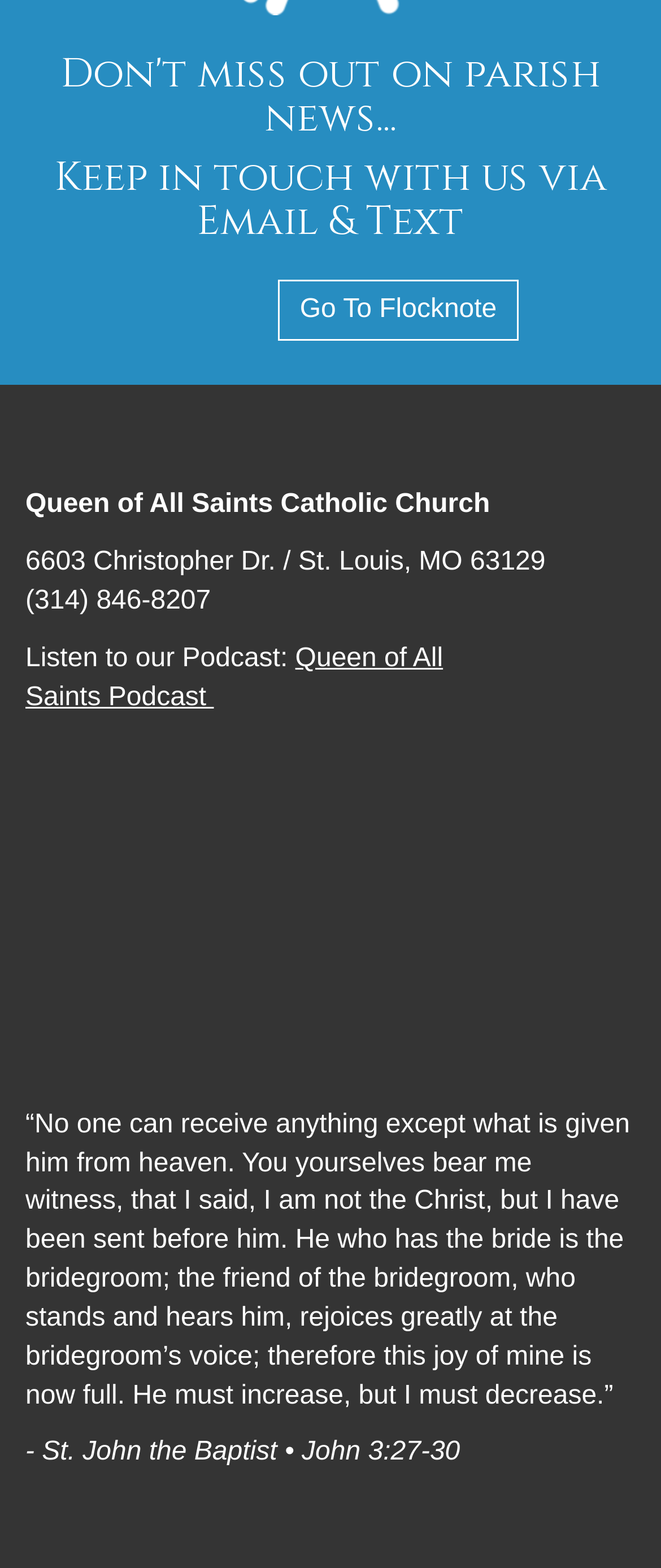Locate the bounding box of the UI element defined by this description: "Disclaimer". The coordinates should be given as four float numbers between 0 and 1, formatted as [left, top, right, bottom].

None